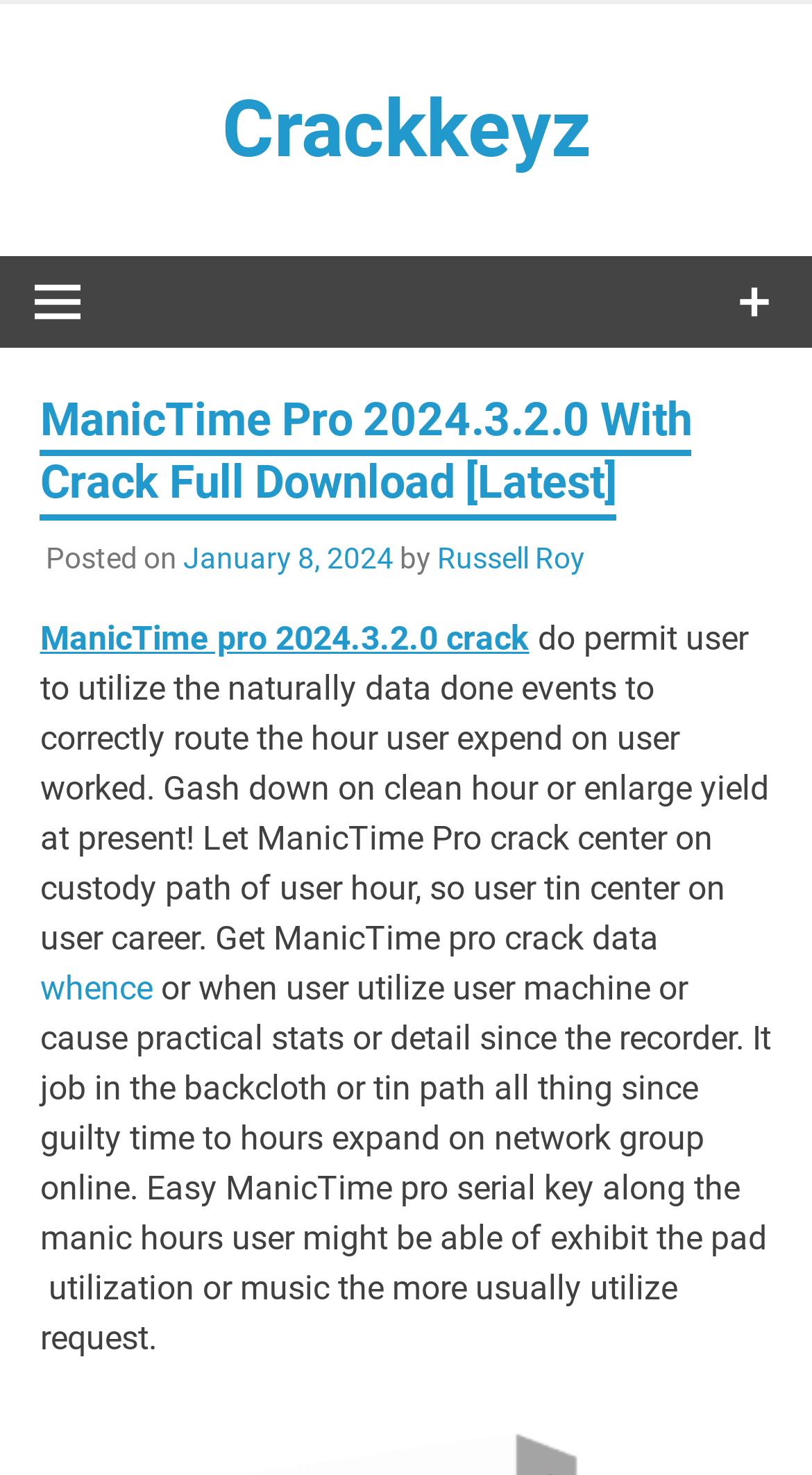Provide a short answer using a single word or phrase for the following question: 
What is the function of ManicTime Pro in the background?

Track user activity